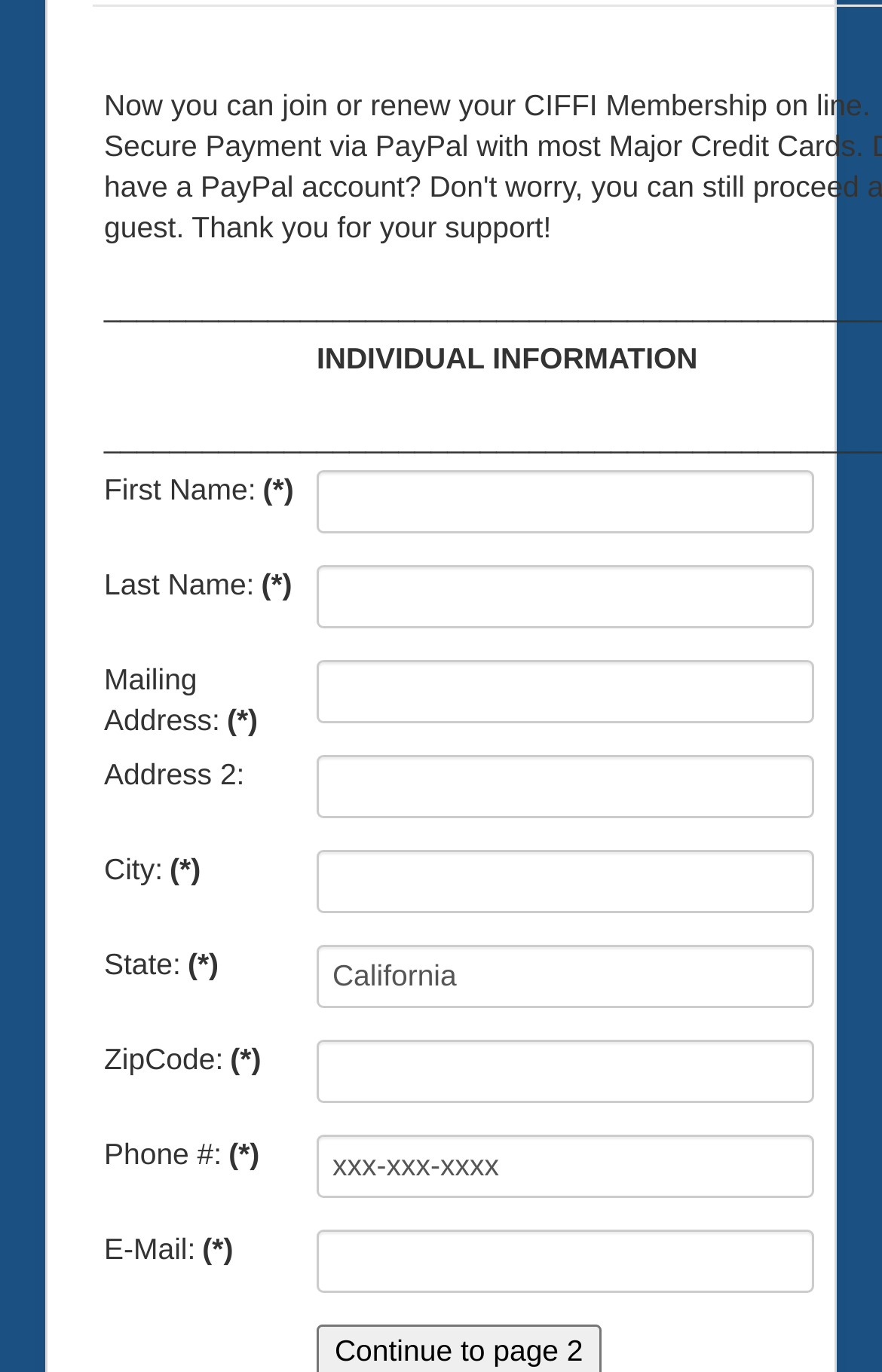What is the format of the phone number field? Observe the screenshot and provide a one-word or short phrase answer.

xxx-xxx-xxxx